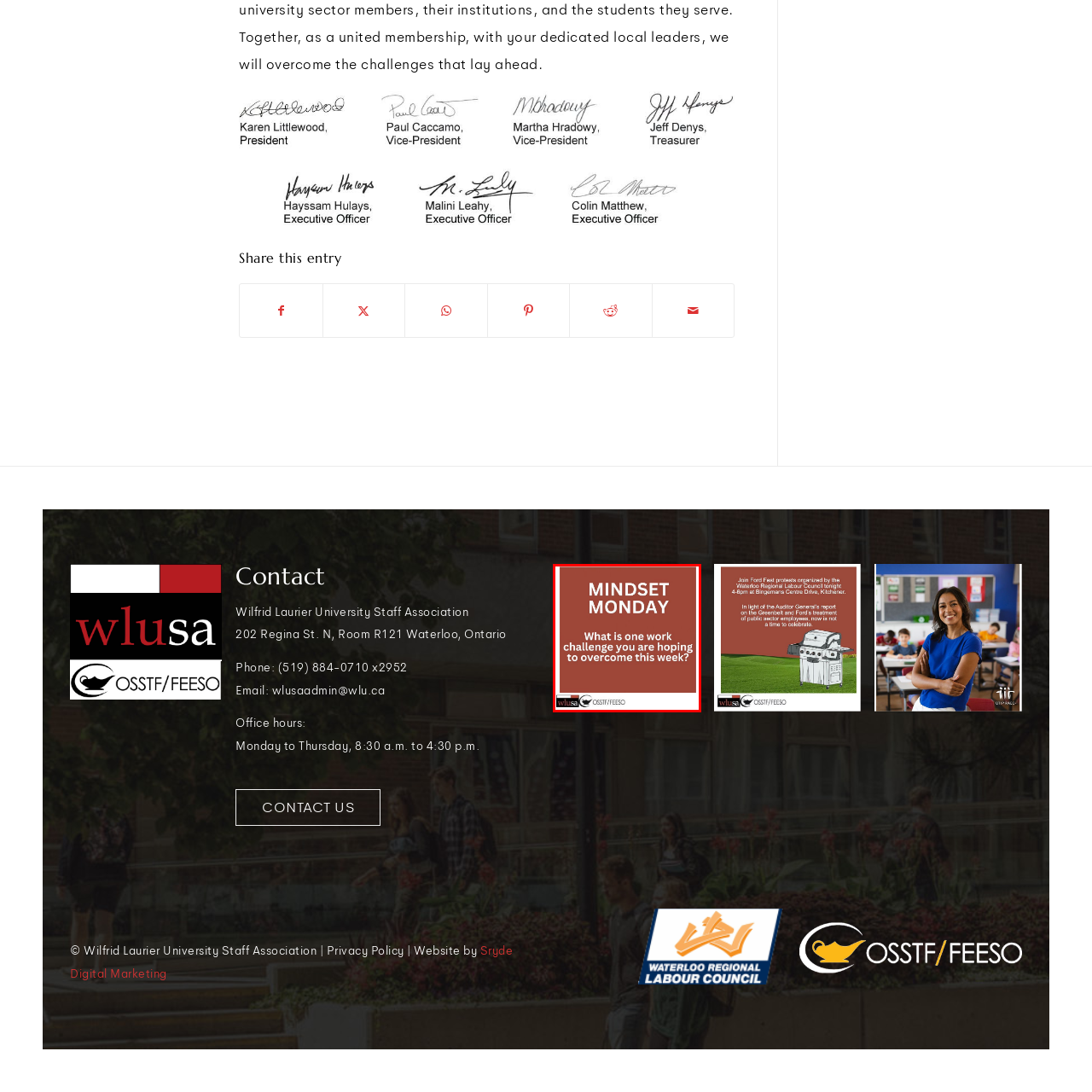Craft a detailed explanation of the image surrounded by the red outline.

The image features a motivational graphic titled "MINDSET MONDAY," designed to inspire reflection and goal-setting at the beginning of the week. In a bold, white font, the text reads: "What is one work challenge you are hoping to overcome this week?" The background is a warm, earthy tone, creating an inviting atmosphere that encourages viewers to engage with the message. Additionally, the graphic includes branding elements from the Wilfrid Laurier University Staff Association, along with the logo of the Ontario Public Service Employees Union (OPSEU), indicating a connection to workplace support and development. This encourages individuals to consider their personal and professional challenges, fostering a proactive approach to the workweek ahead.